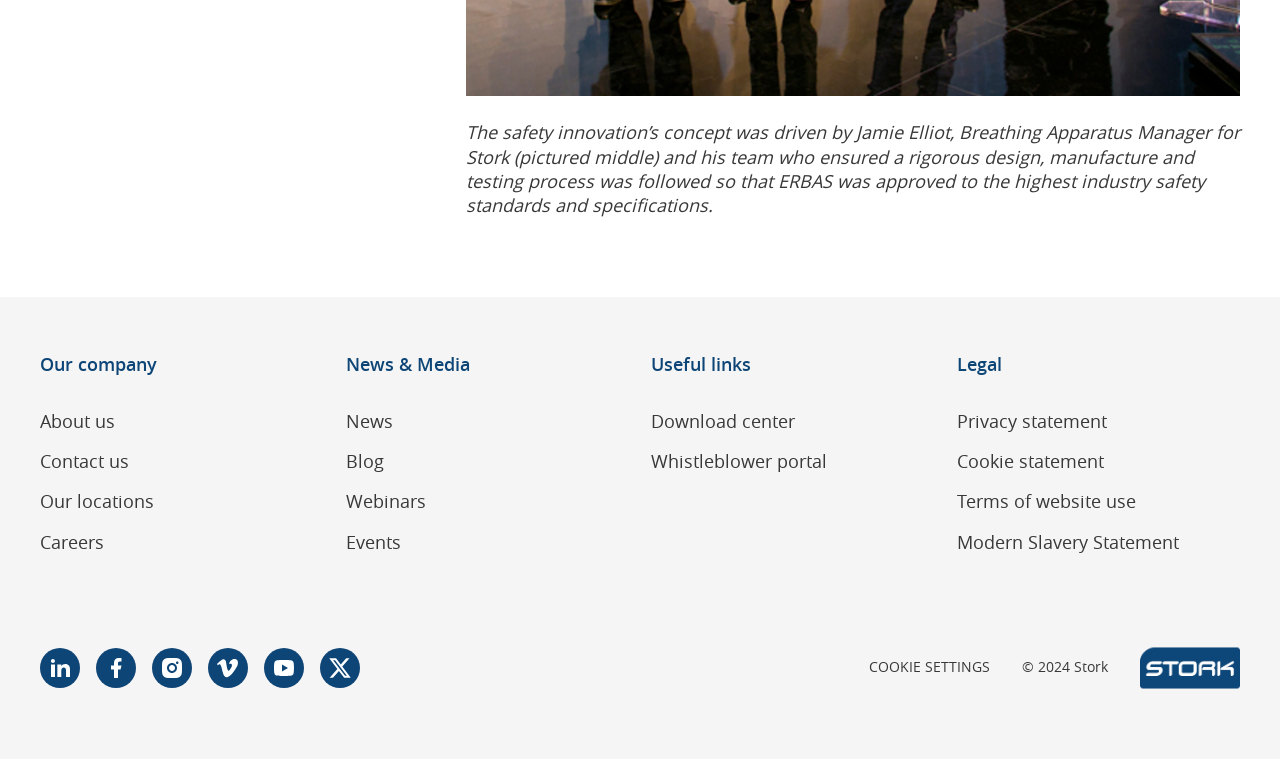Answer the following in one word or a short phrase: 
What is the last link in the bottom-right section?

Footer